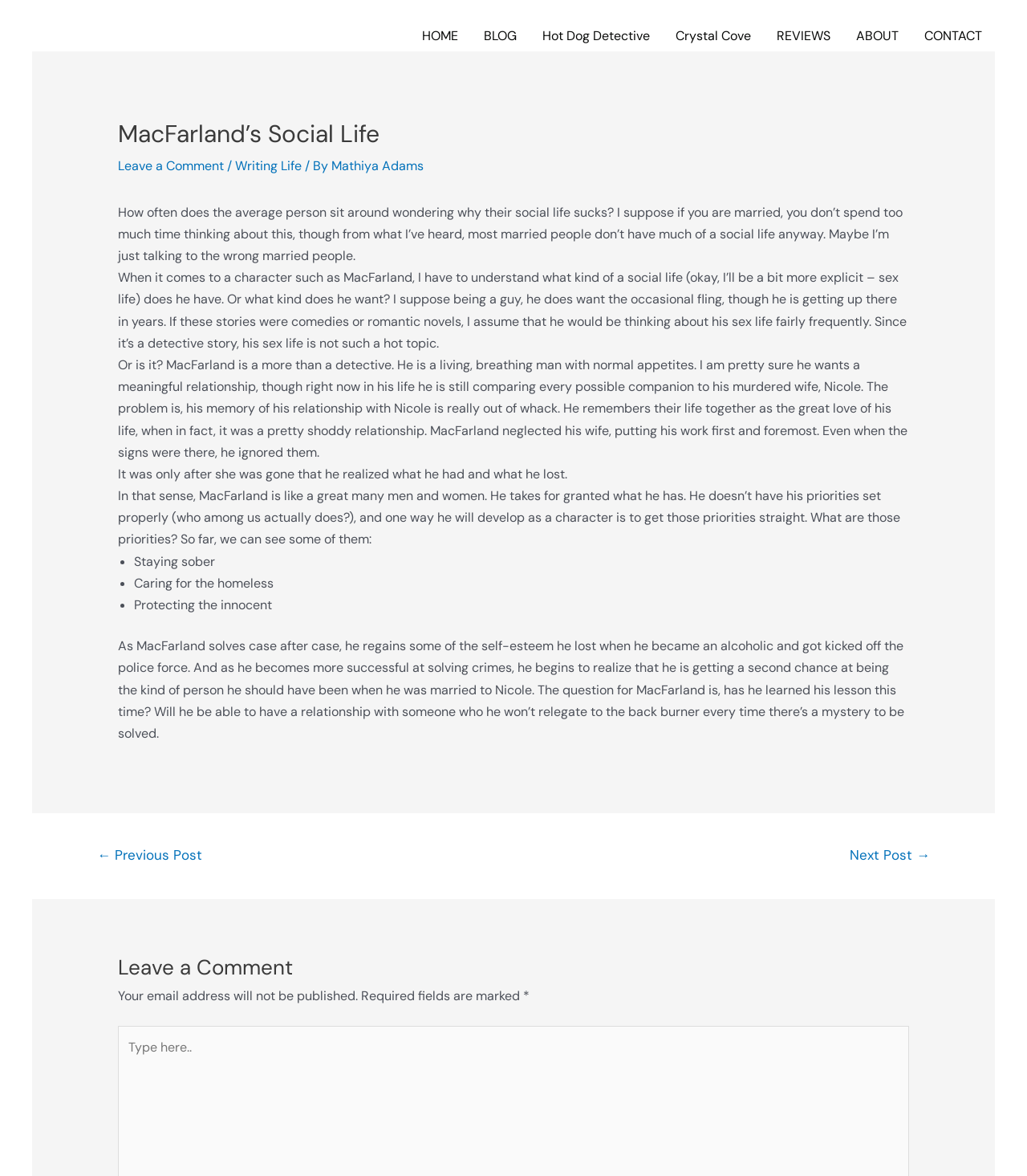Find the bounding box coordinates of the clickable region needed to perform the following instruction: "Click on the Next Post → link". The coordinates should be provided as four float numbers between 0 and 1, i.e., [left, top, right, bottom].

[0.807, 0.714, 0.926, 0.742]